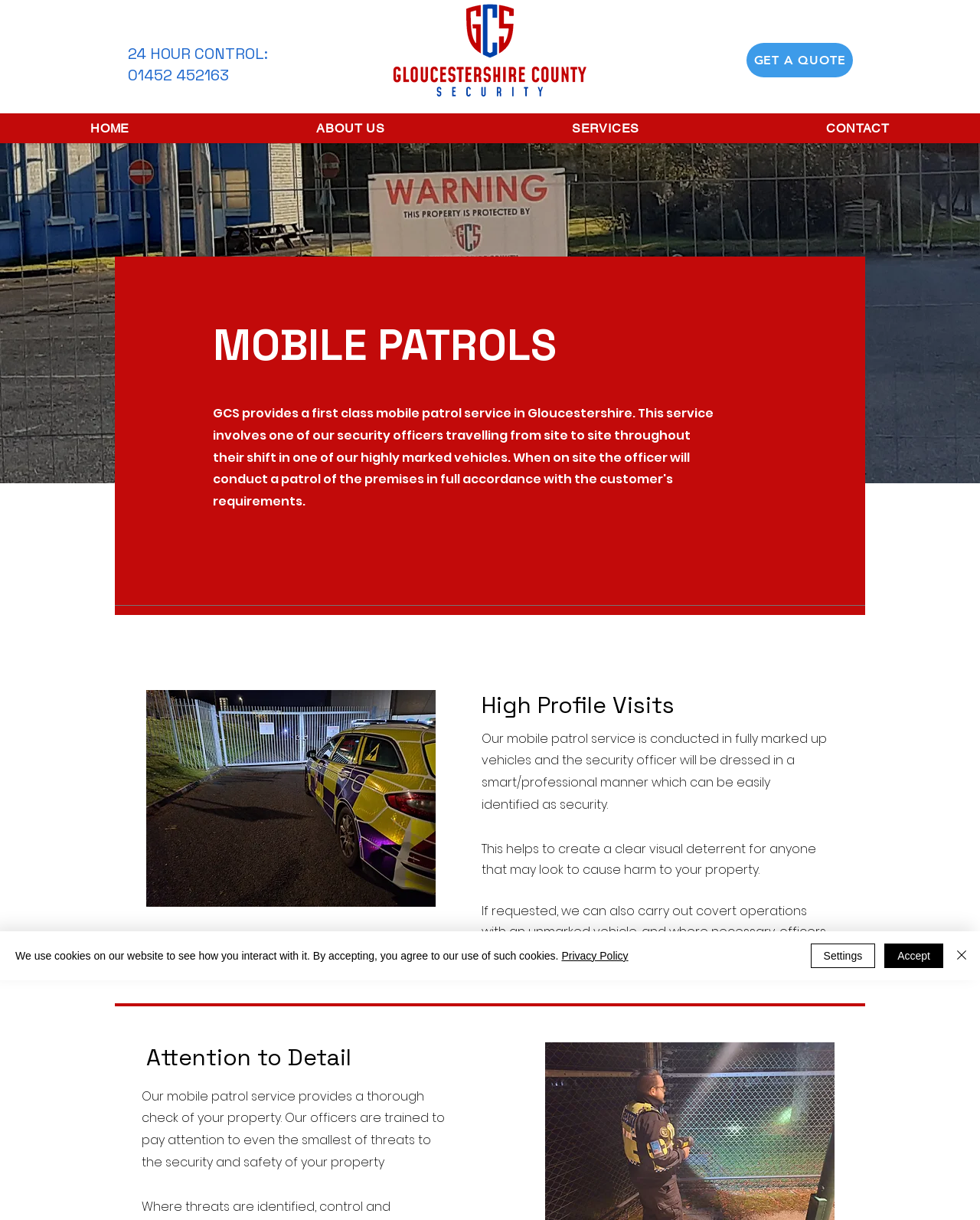Determine which piece of text is the heading of the webpage and provide it.

24 HOUR CONTROL:
01452 452163